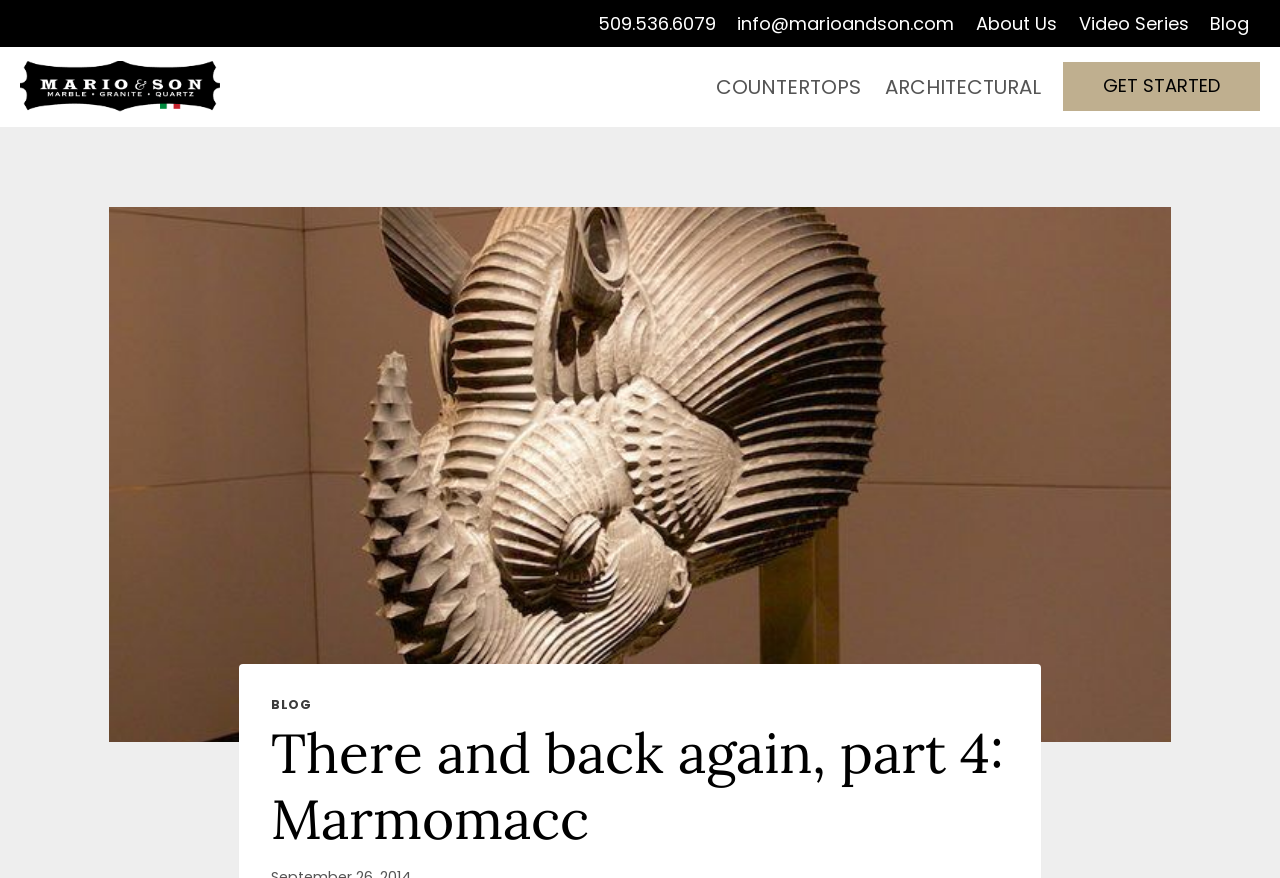Identify the bounding box coordinates for the element that needs to be clicked to fulfill this instruction: "go to the Blog page". Provide the coordinates in the format of four float numbers between 0 and 1: [left, top, right, bottom].

[0.937, 0.0, 0.984, 0.053]